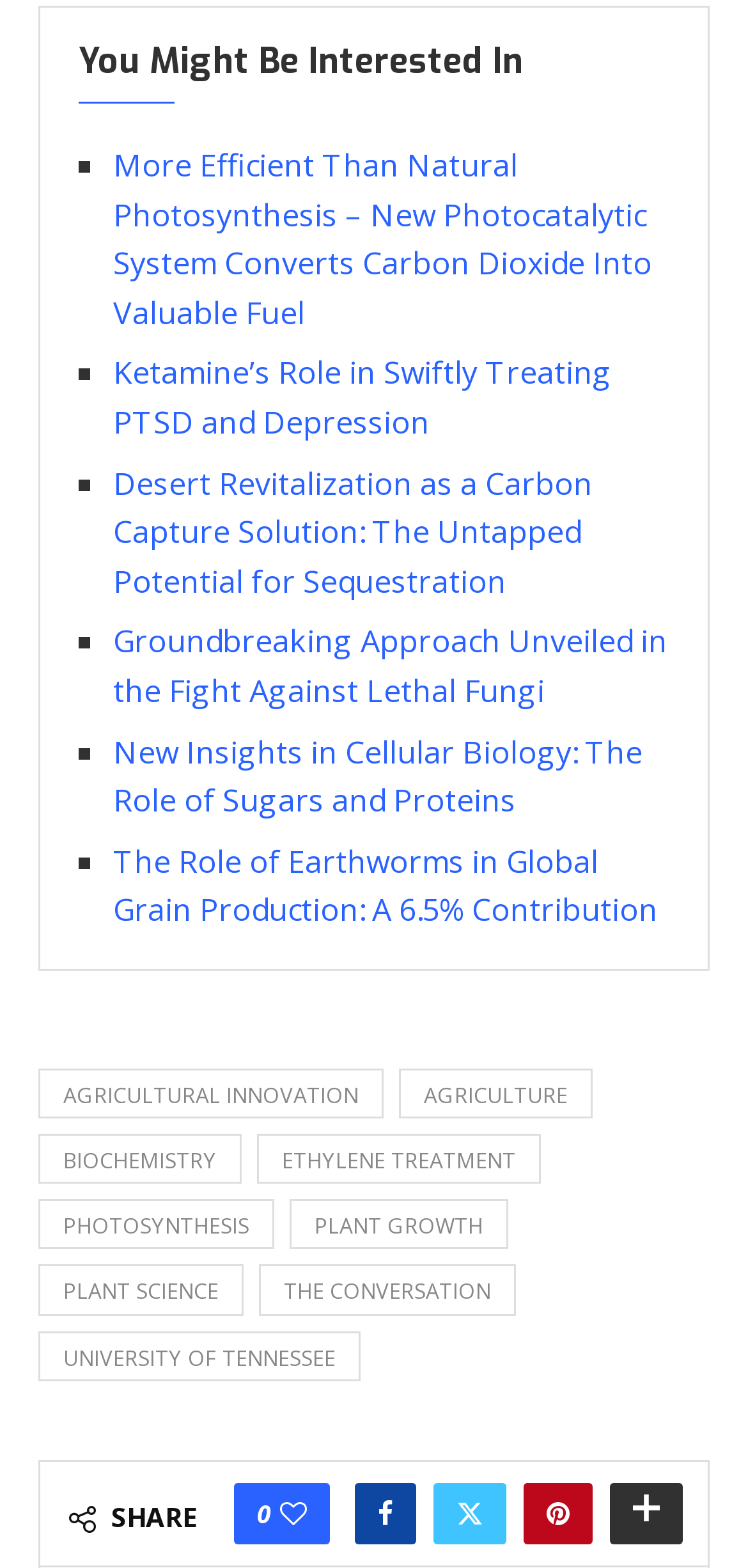Kindly determine the bounding box coordinates for the area that needs to be clicked to execute this instruction: "Read about more efficient photocatalytic system".

[0.151, 0.092, 0.872, 0.213]